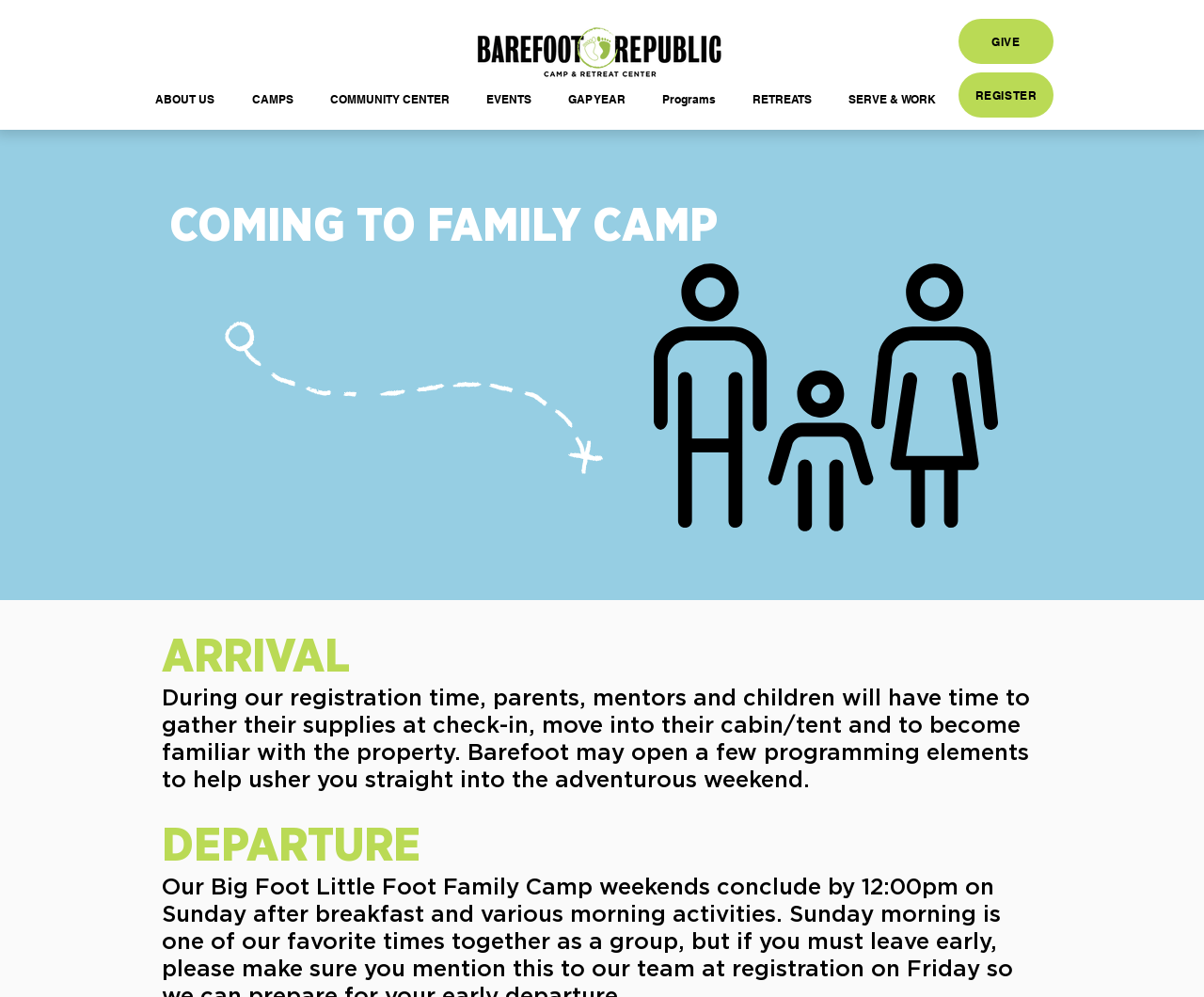Using the element description: "SERVE & WORK", determine the bounding box coordinates. The coordinates should be in the format [left, top, right, bottom], with values between 0 and 1.

[0.693, 0.071, 0.796, 0.128]